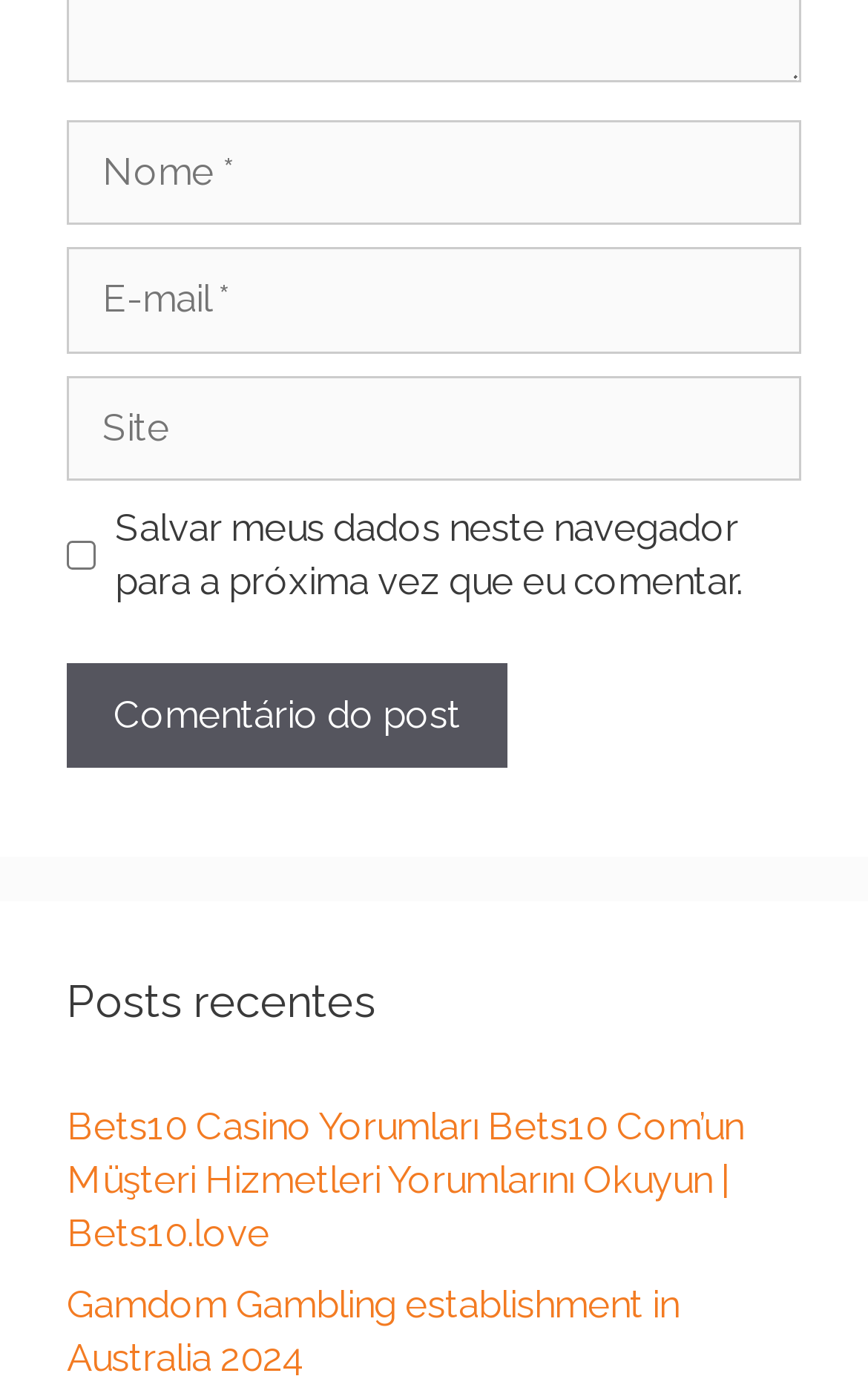Find and provide the bounding box coordinates for the UI element described with: "parent_node: Comentário name="email" placeholder="E-mail *"".

[0.077, 0.177, 0.923, 0.252]